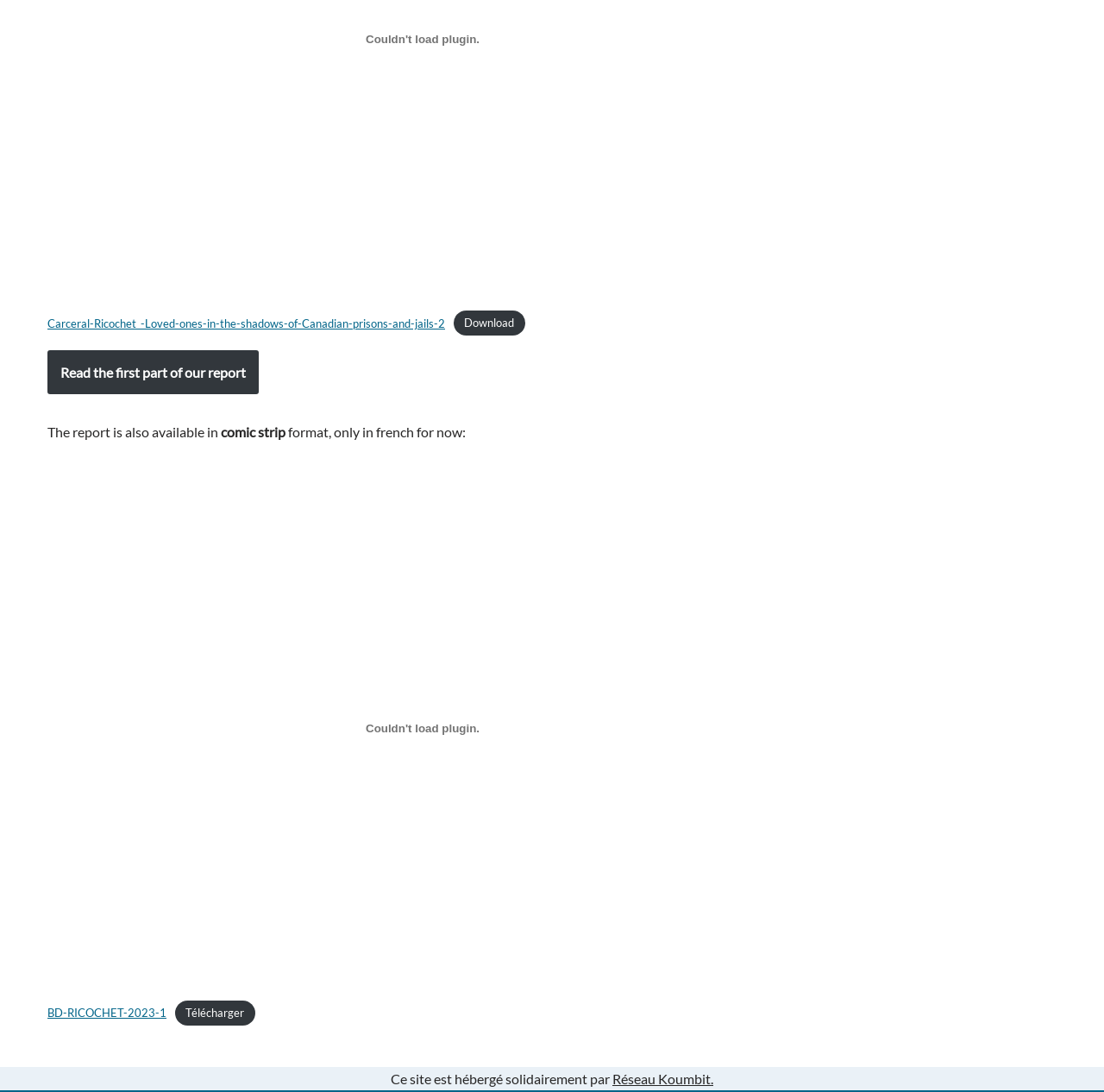Based on the element description, predict the bounding box coordinates (top-left x, top-left y, bottom-right x, bottom-right y) for the UI element in the screenshot: Réseau Koumbit.

[0.555, 0.98, 0.646, 0.995]